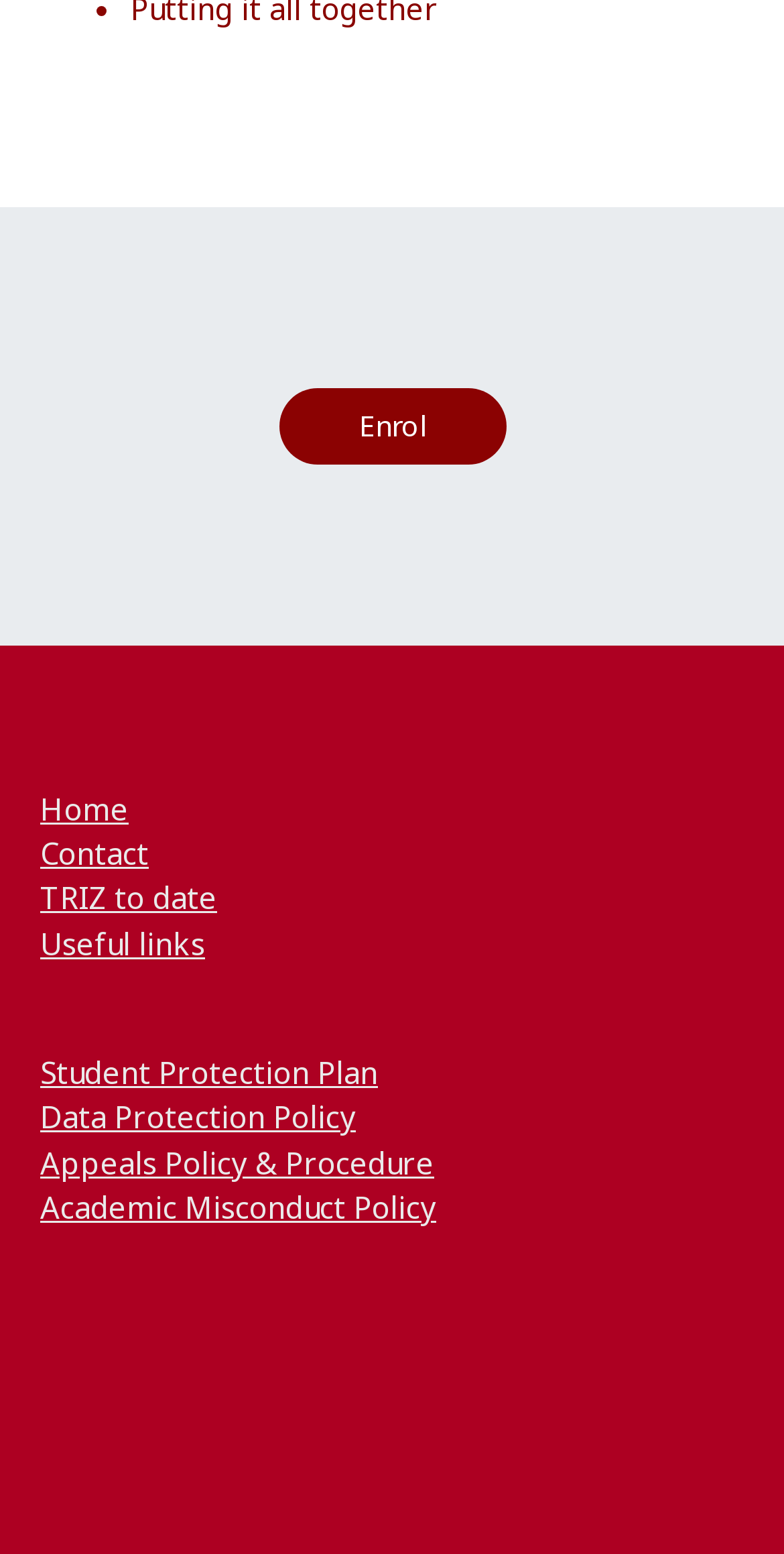Determine the bounding box coordinates of the clickable region to execute the instruction: "Read Data Protection Policy". The coordinates should be four float numbers between 0 and 1, denoted as [left, top, right, bottom].

[0.051, 0.706, 0.454, 0.732]